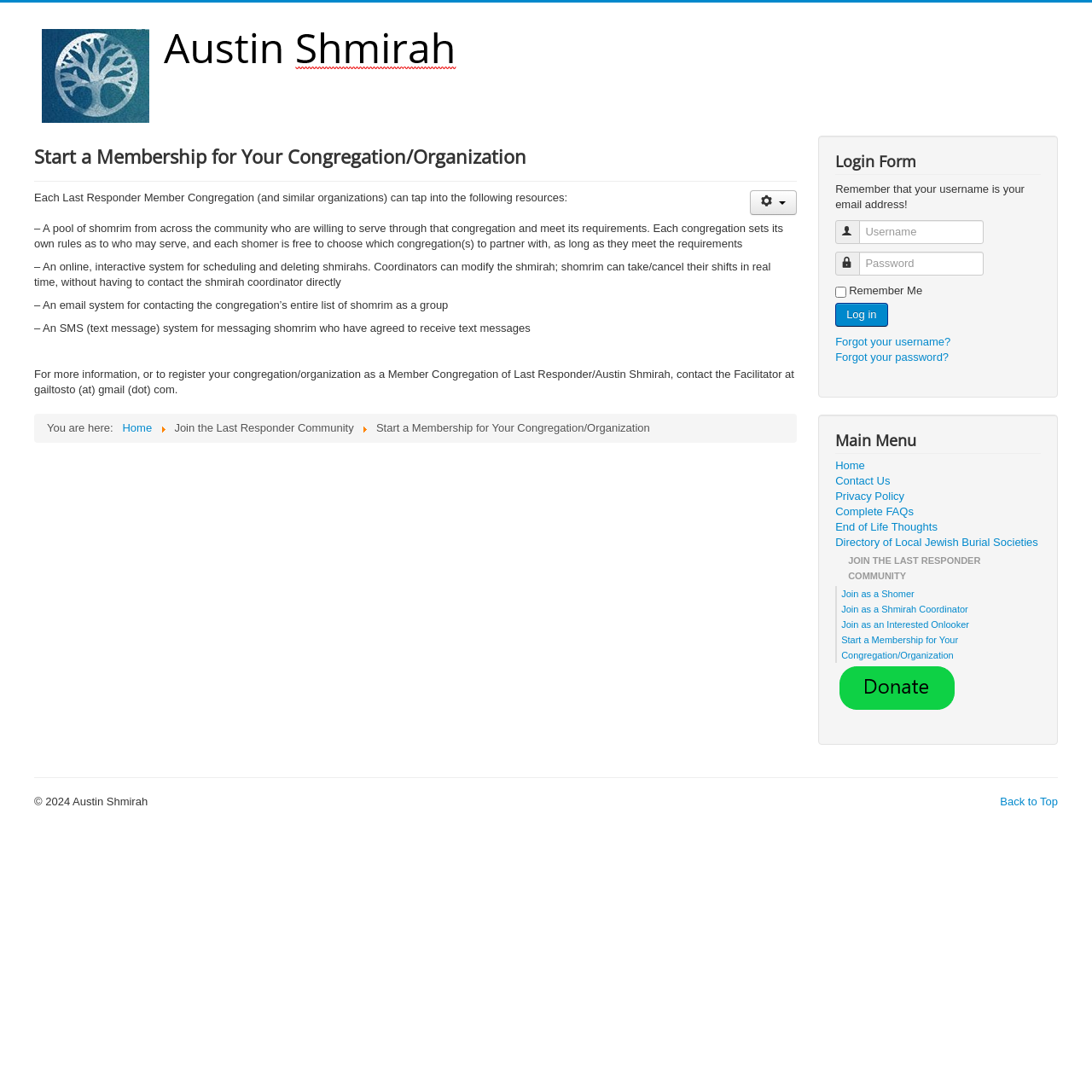Determine the bounding box coordinates of the element that should be clicked to execute the following command: "Click on the 'HOME' link".

None